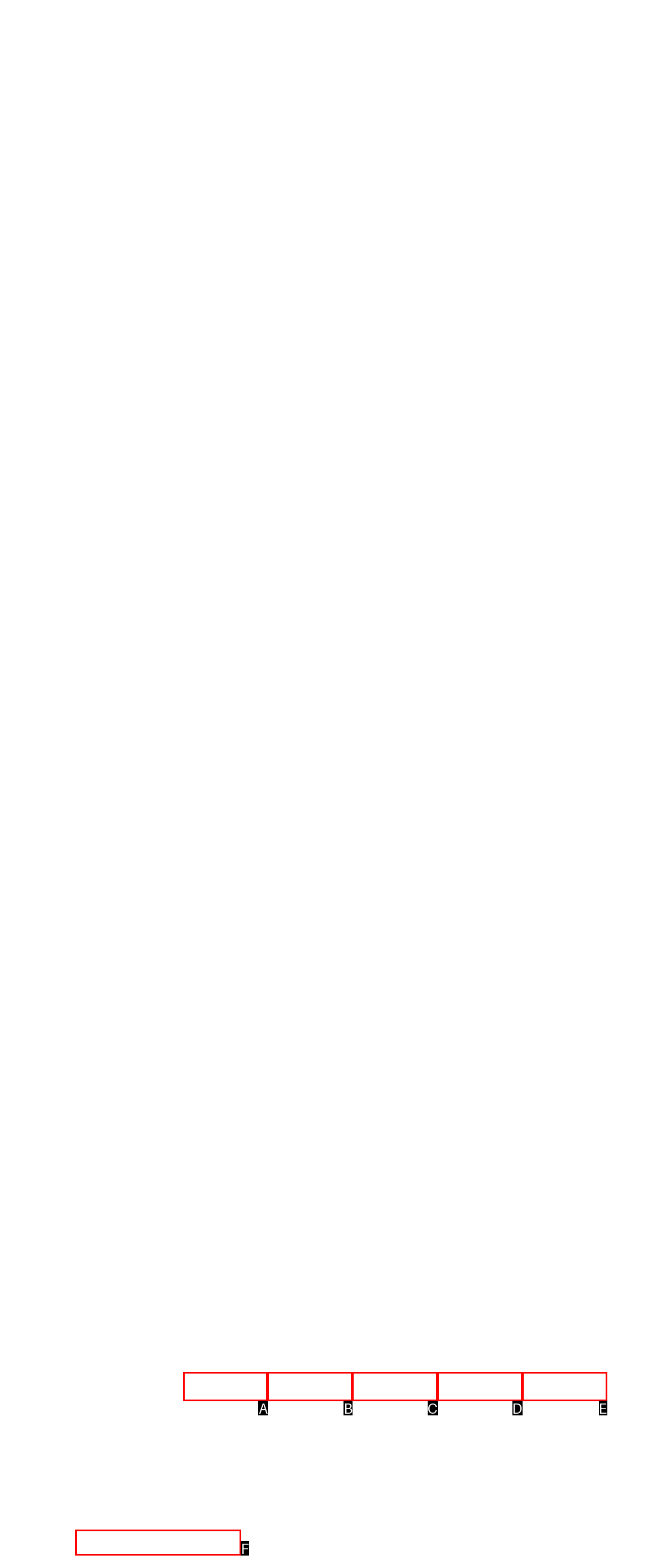Choose the option that aligns with the description: alt="*"
Respond with the letter of the chosen option directly.

C